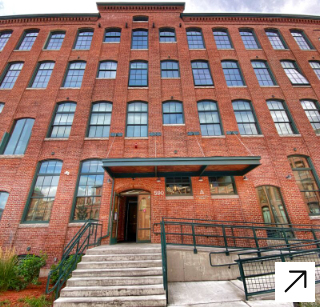Give a thorough caption of the image, focusing on all visible elements.

The image showcases a historic brick building at 590, characterized by its large, prominent windows and a grand entrance that features a set of stairs leading up to the door. The architectural design reflects a classic industrial style typical of the late 19th century, indicative of when it was originally built in 1898 as a home furnishings store. This structure has been underutilized for years, but efforts are underway to revitalize it with the assistance of the Allegrone Companies and the Historic Tax Credits program. The photo is credited to Jason Baker, highlighting the building's potential within the context of urban redevelopment and historic preservation efforts.